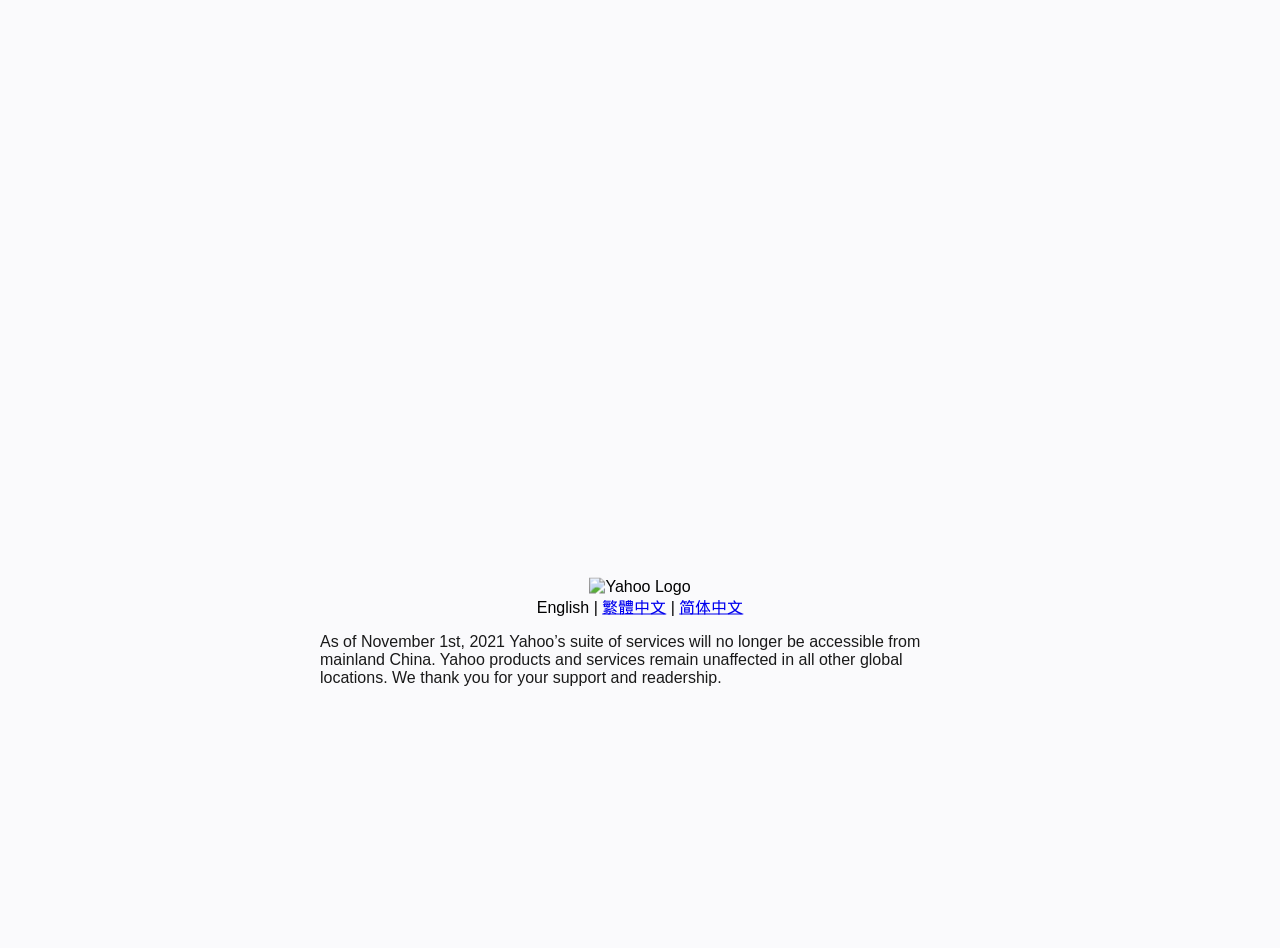Using the provided element description, identify the bounding box coordinates as (top-left x, top-left y, bottom-right x, bottom-right y). Ensure all values are between 0 and 1. Description: English

[0.419, 0.631, 0.46, 0.649]